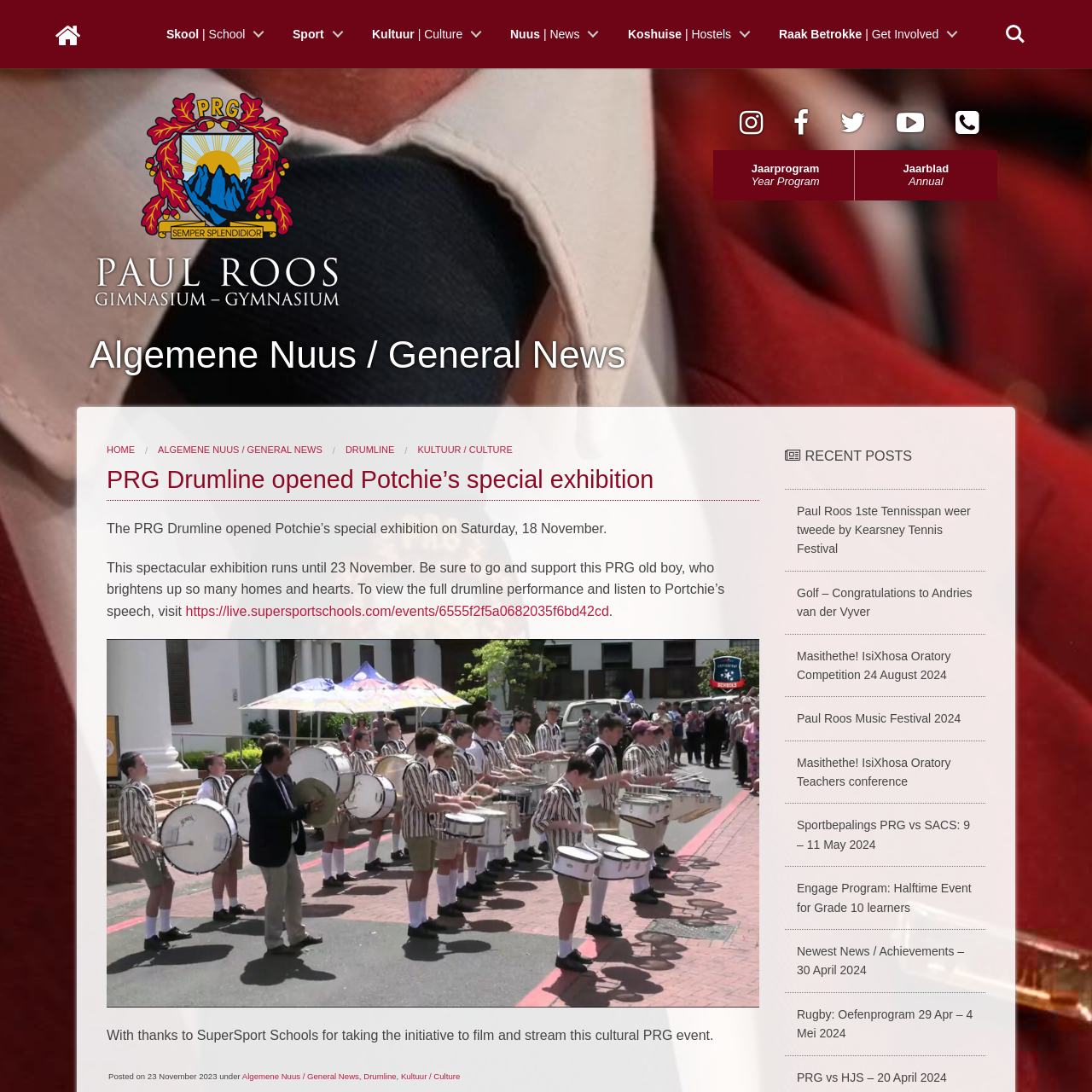Describe all the elements and activities occurring in the red-outlined area of the image extensively.

This image features the logo of Paul Roos Gimnasium, a prominent educational institution known for its commitment to academic excellence and extracurricular activities. The school has a rich history and prides itself on fostering a sense of community and school spirit among its students and alumni. The logo visually represents the values and traditions of the school, aligning with its mission to cultivate well-rounded individuals who excel both in and out of the classroom. The image serves as an emblem of the school's events, initiatives, and its role in shaping the future leaders of the community.